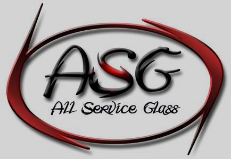Respond with a single word or short phrase to the following question: 
What color is the outline of the logo?

Red